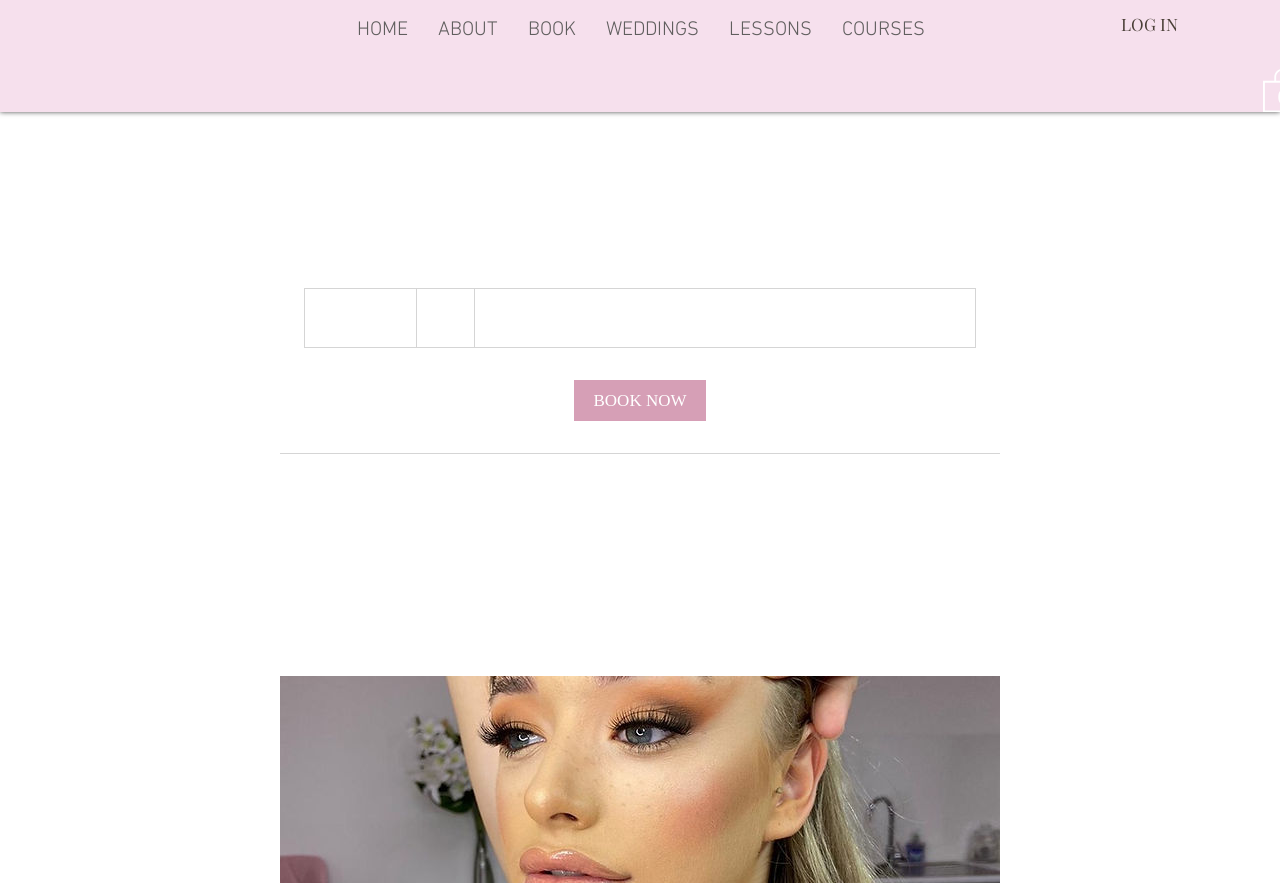Give the bounding box coordinates for the element described as: "ABOUT".

[0.33, 0.018, 0.4, 0.051]